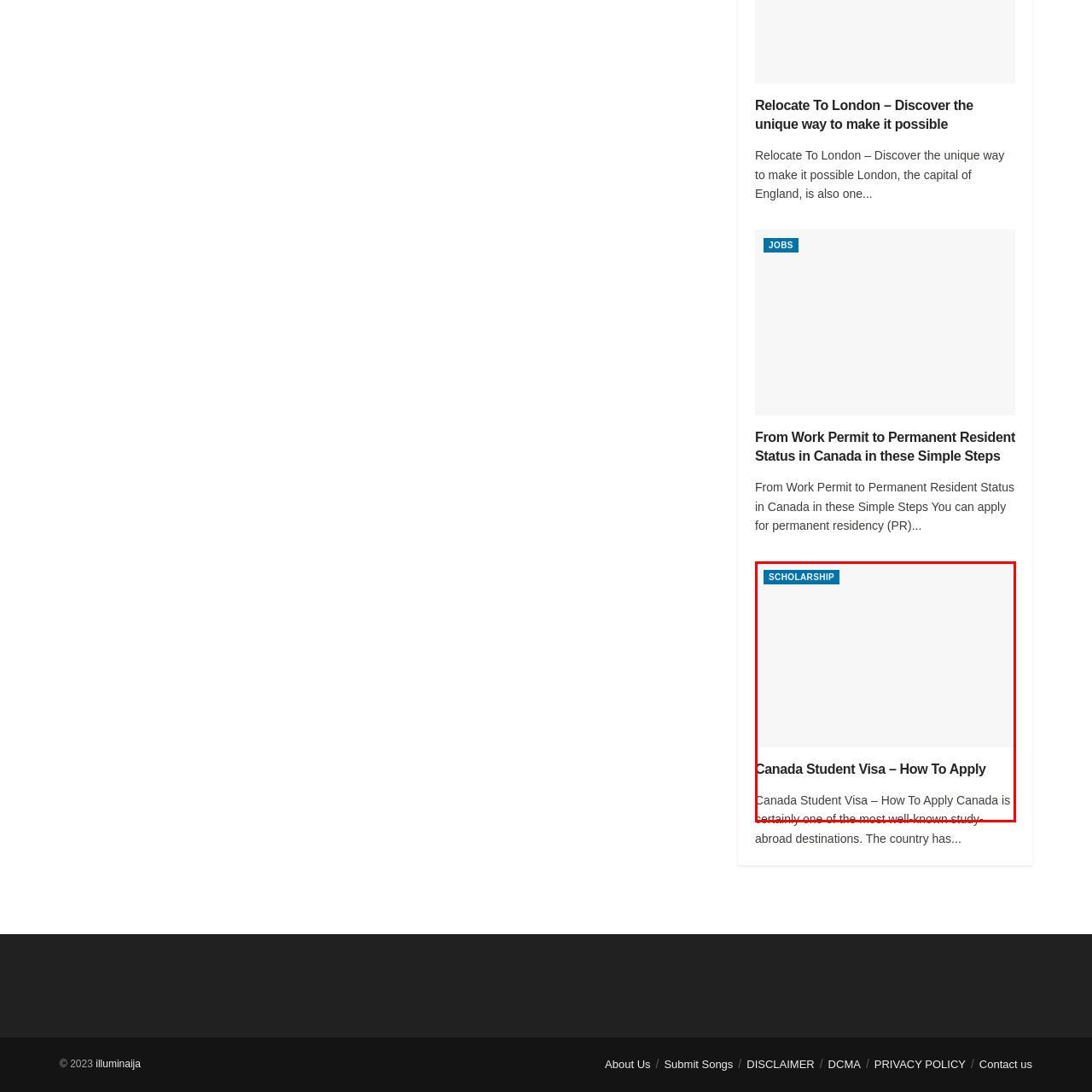Please analyze the portion of the image highlighted by the red bounding box and respond to the following question with a detailed explanation based on what you see: What type of support is suggested for potential students?

The webpage suggests financial support for potential students because a 'SCHOLARSHIP' link is prominently displayed, implying that the webpage provides resources and information on scholarships and other forms of financial aid for students planning to study in Canada.